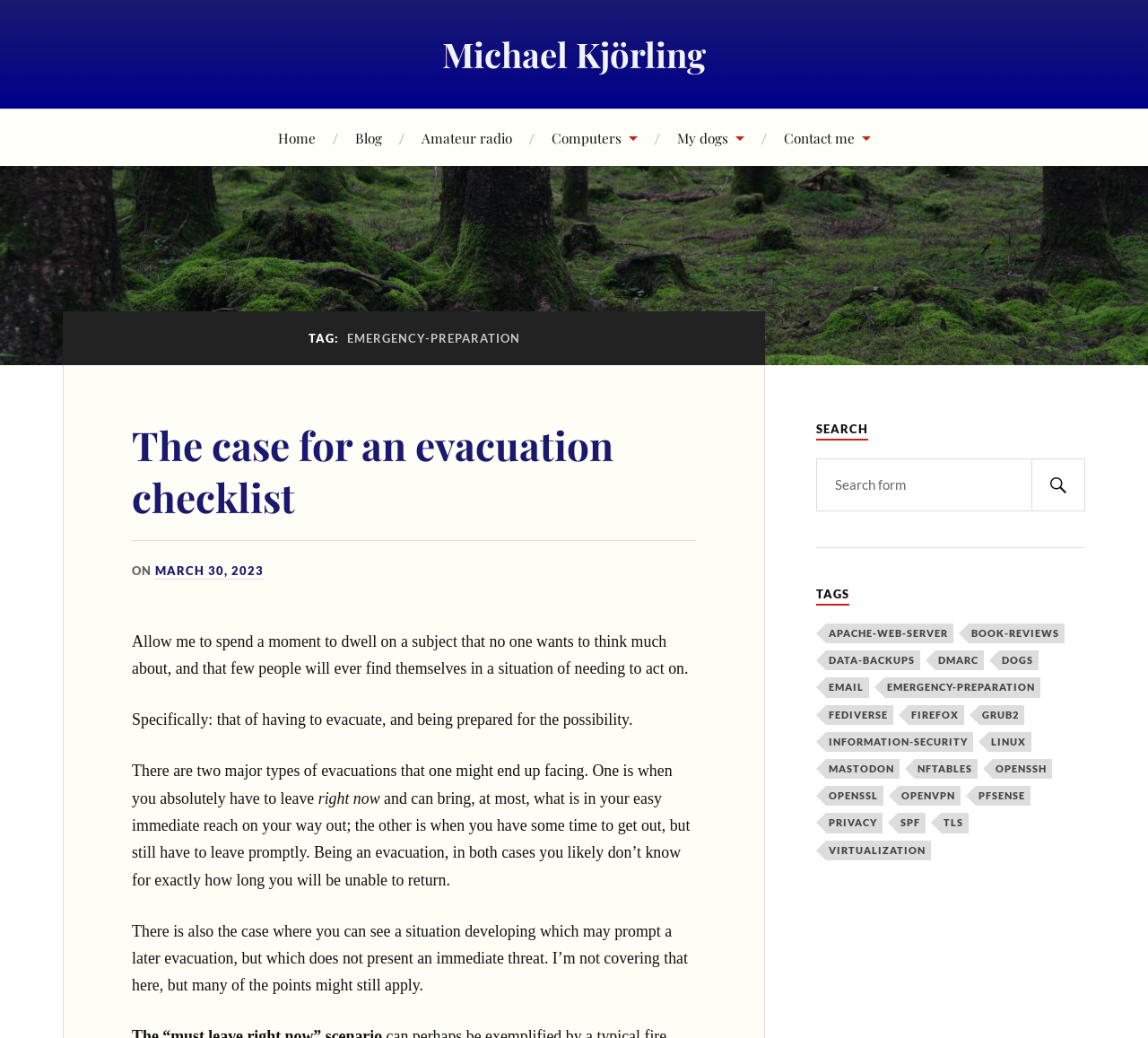Locate the bounding box coordinates of the area that needs to be clicked to fulfill the following instruction: "visit the 'Amateur radio' page". The coordinates should be in the format of four float numbers between 0 and 1, namely [left, top, right, bottom].

[0.367, 0.105, 0.446, 0.16]